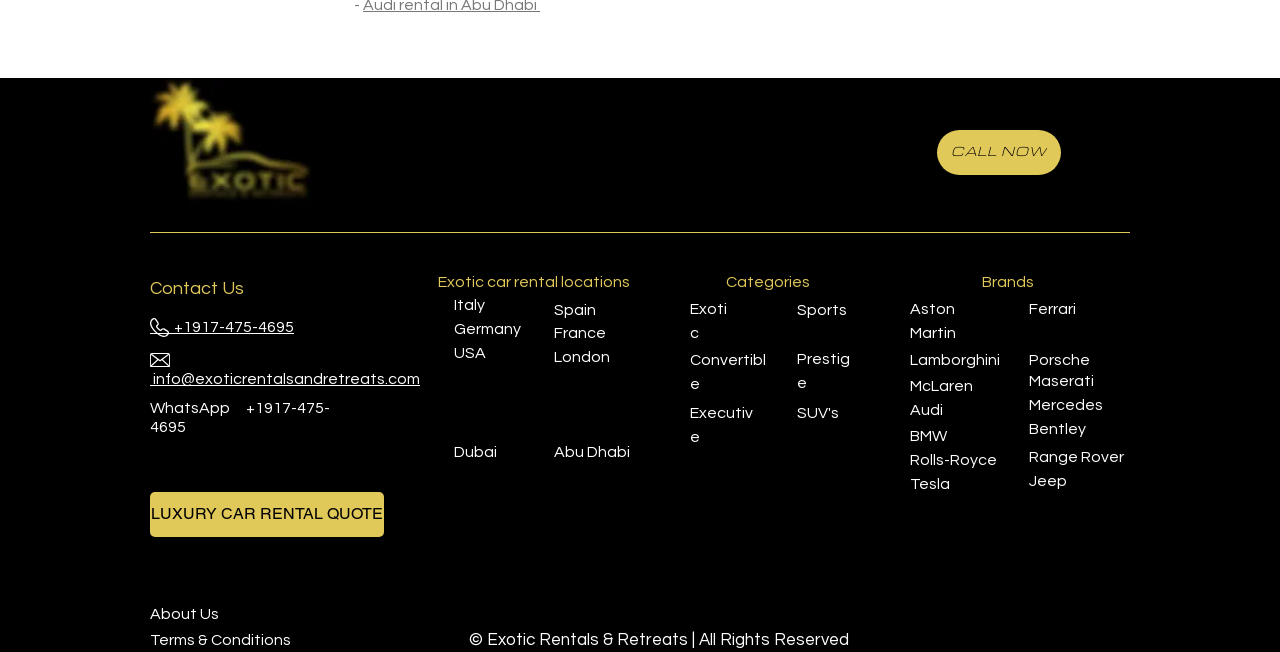Look at the image and give a detailed response to the following question: What is the category of luxury car rentals?

I found the categories of luxury car rentals by looking at the link elements with the texts 'Exotic', 'Convertible', 'Executive', 'Sports', 'Prestige', and 'SUV's'.